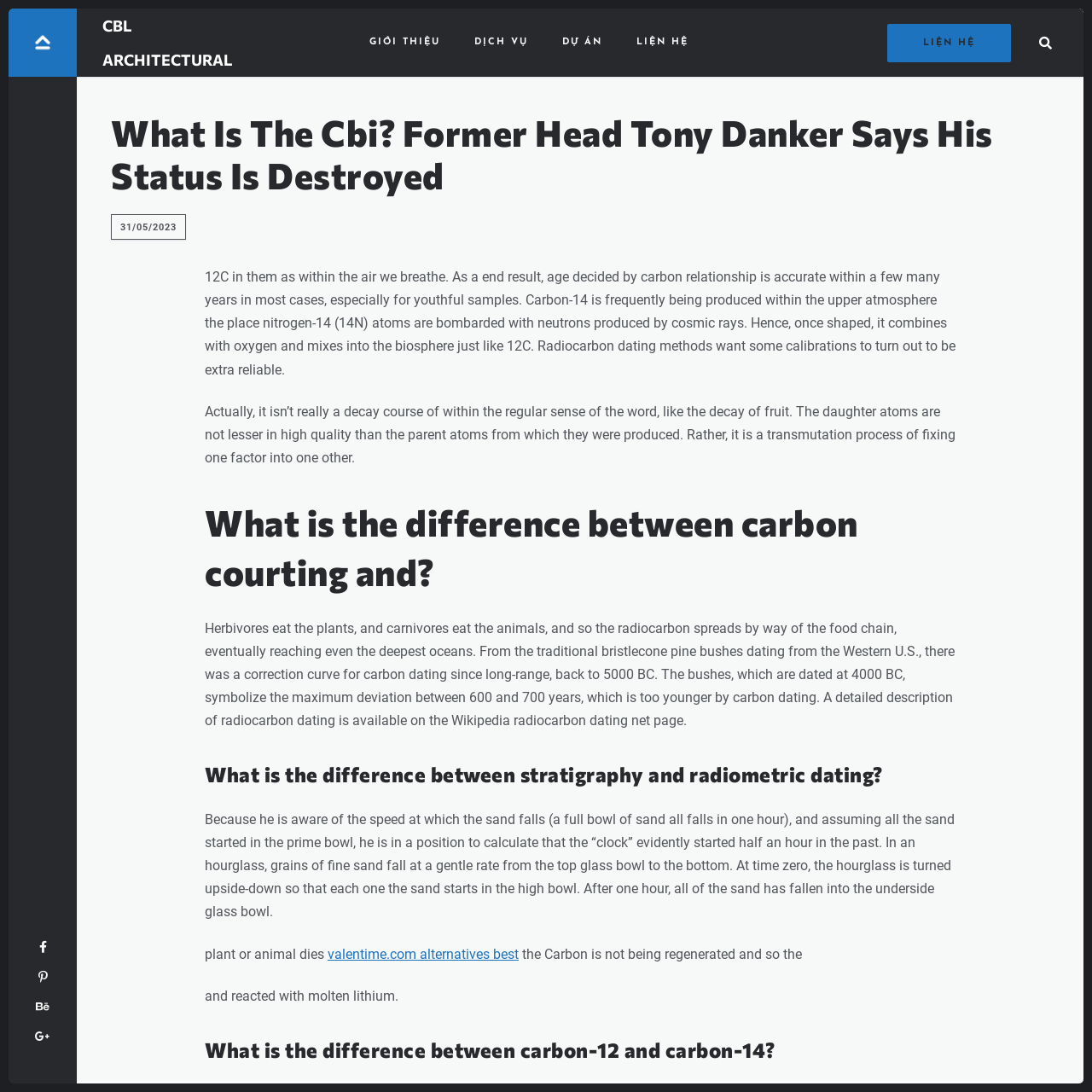Given the description of the UI element: "Dịch Vụ", predict the bounding box coordinates in the form of [left, top, right, bottom], with each value being a float between 0 and 1.

[0.434, 0.023, 0.484, 0.055]